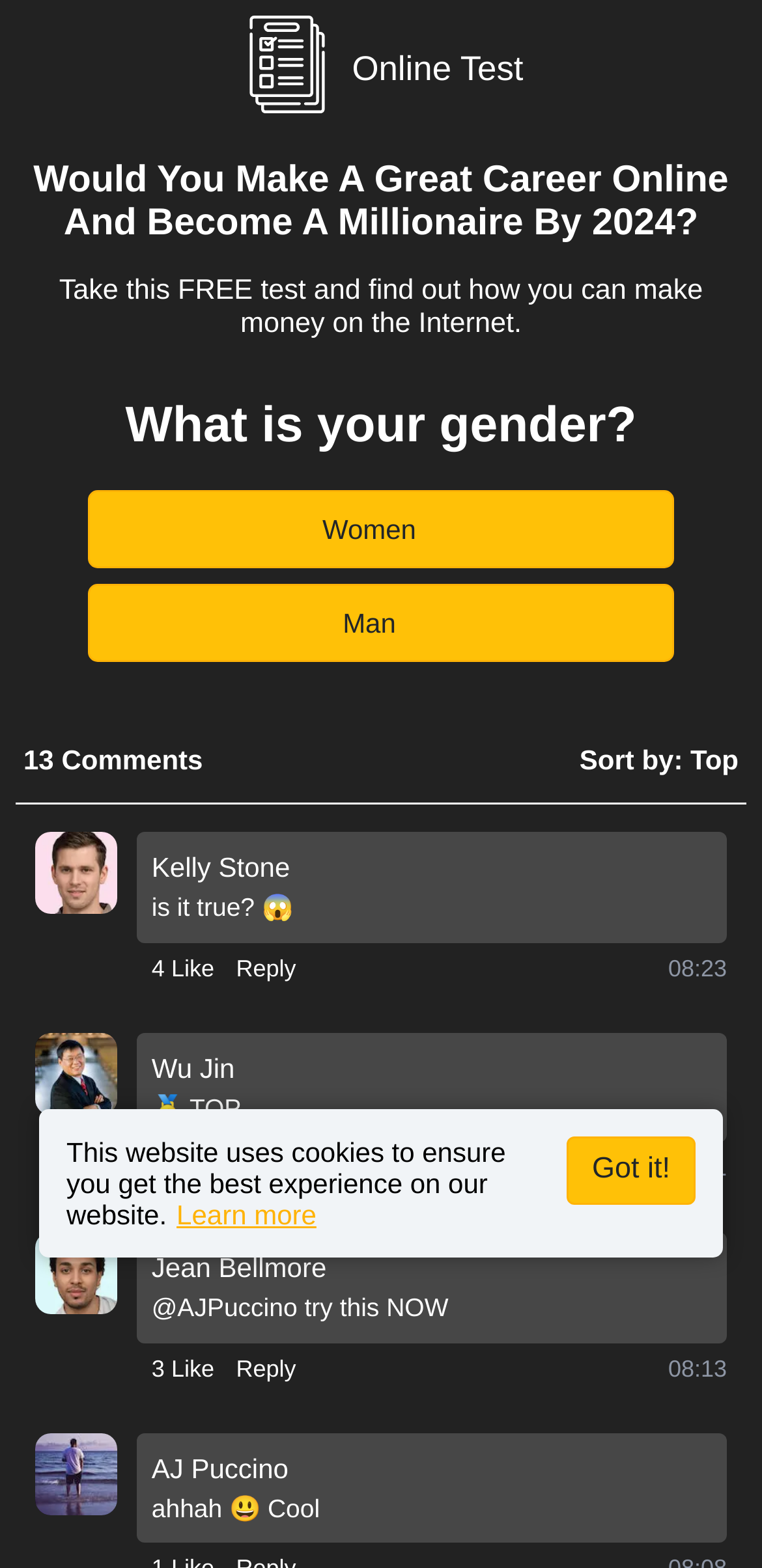Predict the bounding box coordinates of the area that should be clicked to accomplish the following instruction: "Click the 'Reply' button". The bounding box coordinates should consist of four float numbers between 0 and 1, i.e., [left, top, right, bottom].

[0.31, 0.606, 0.389, 0.628]